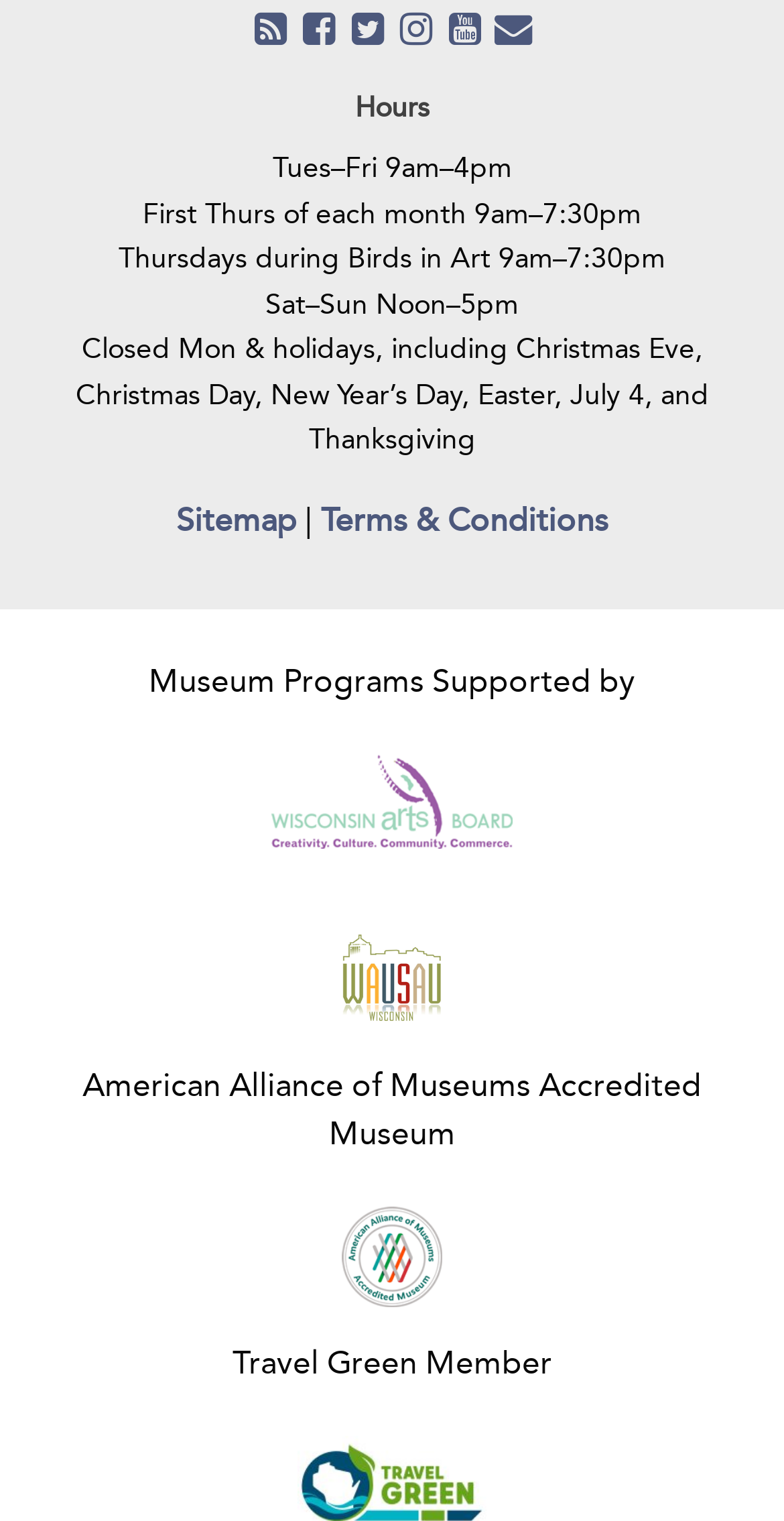Please specify the bounding box coordinates of the region to click in order to perform the following instruction: "Contact the museum".

[0.624, 0.008, 0.686, 0.031]